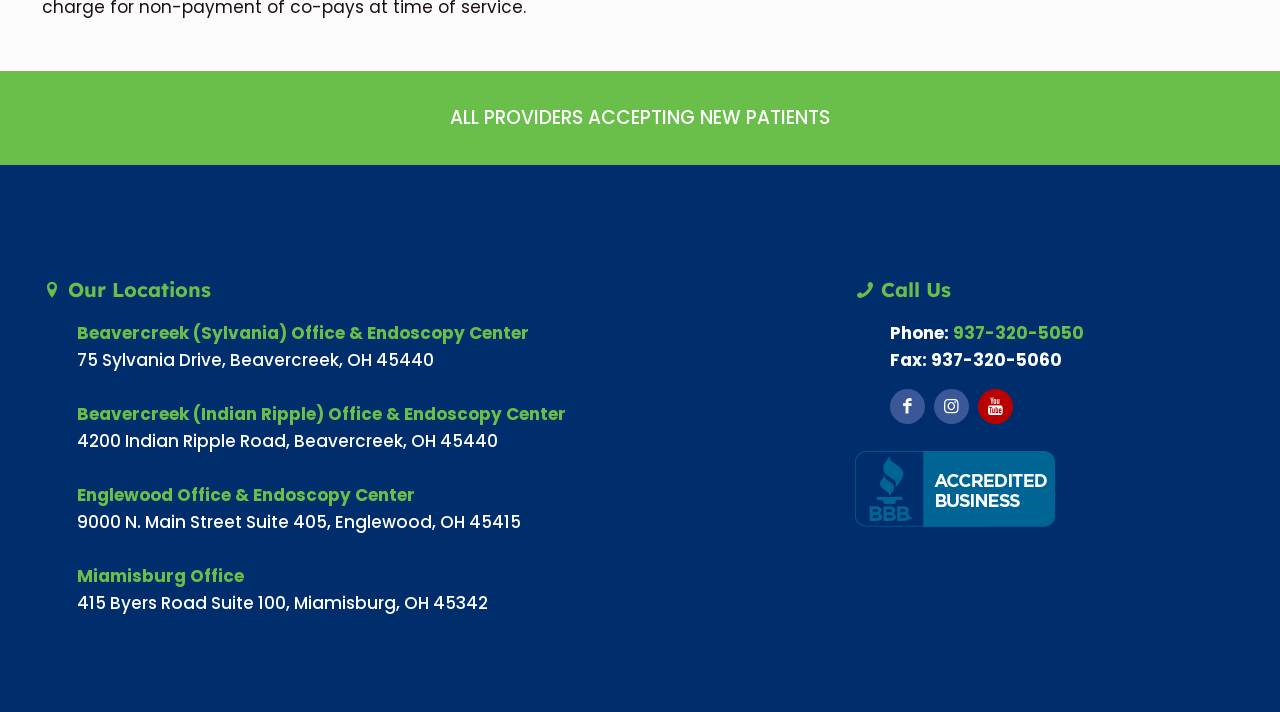Identify the bounding box coordinates of the element to click to follow this instruction: 'View fax number'. Ensure the coordinates are four float values between 0 and 1, provided as [left, top, right, bottom].

[0.696, 0.488, 0.83, 0.522]